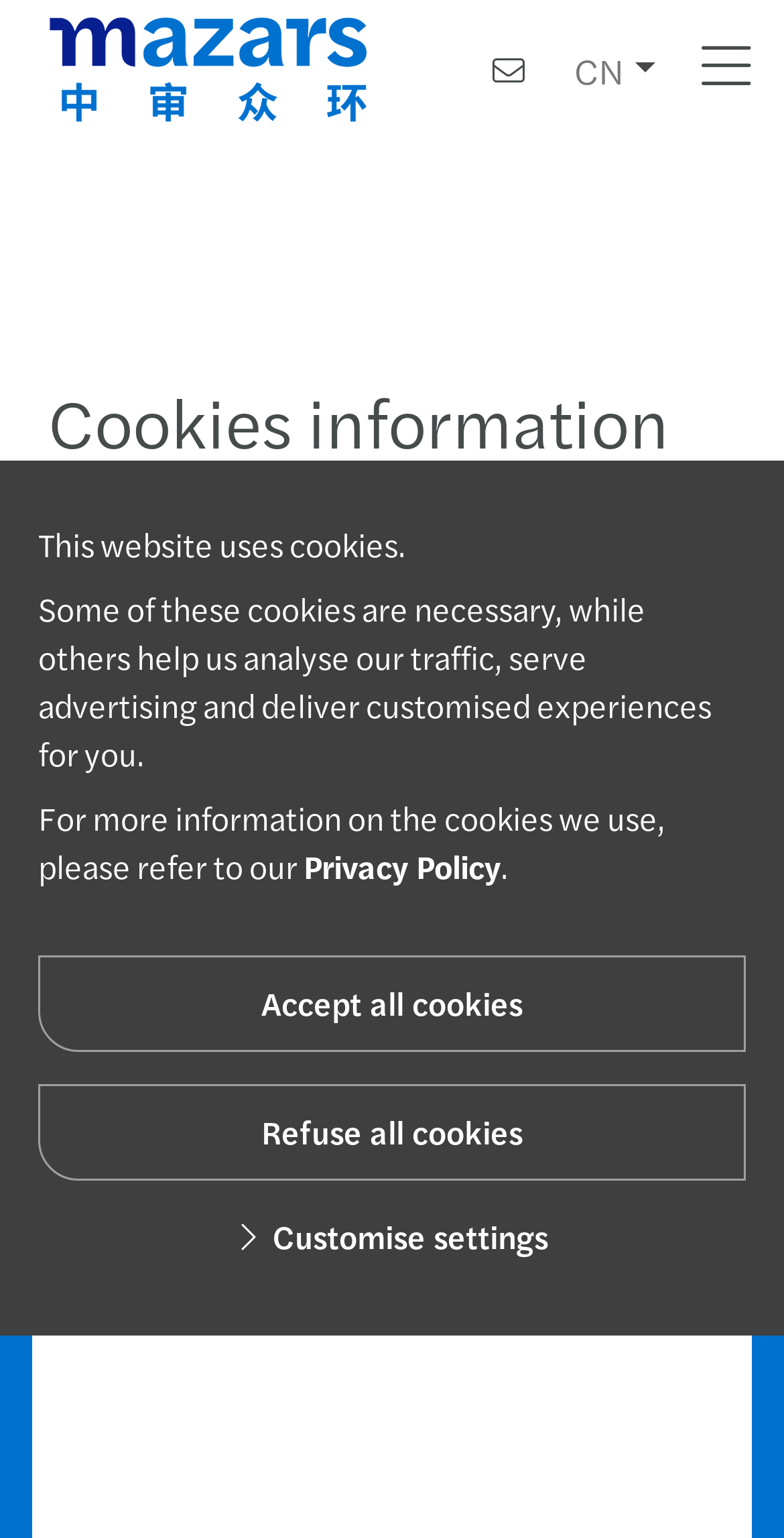Predict the bounding box coordinates of the area that should be clicked to accomplish the following instruction: "Go to Contact us page". The bounding box coordinates should consist of four float numbers between 0 and 1, i.e., [left, top, right, bottom].

[0.597, 0.014, 0.7, 0.076]